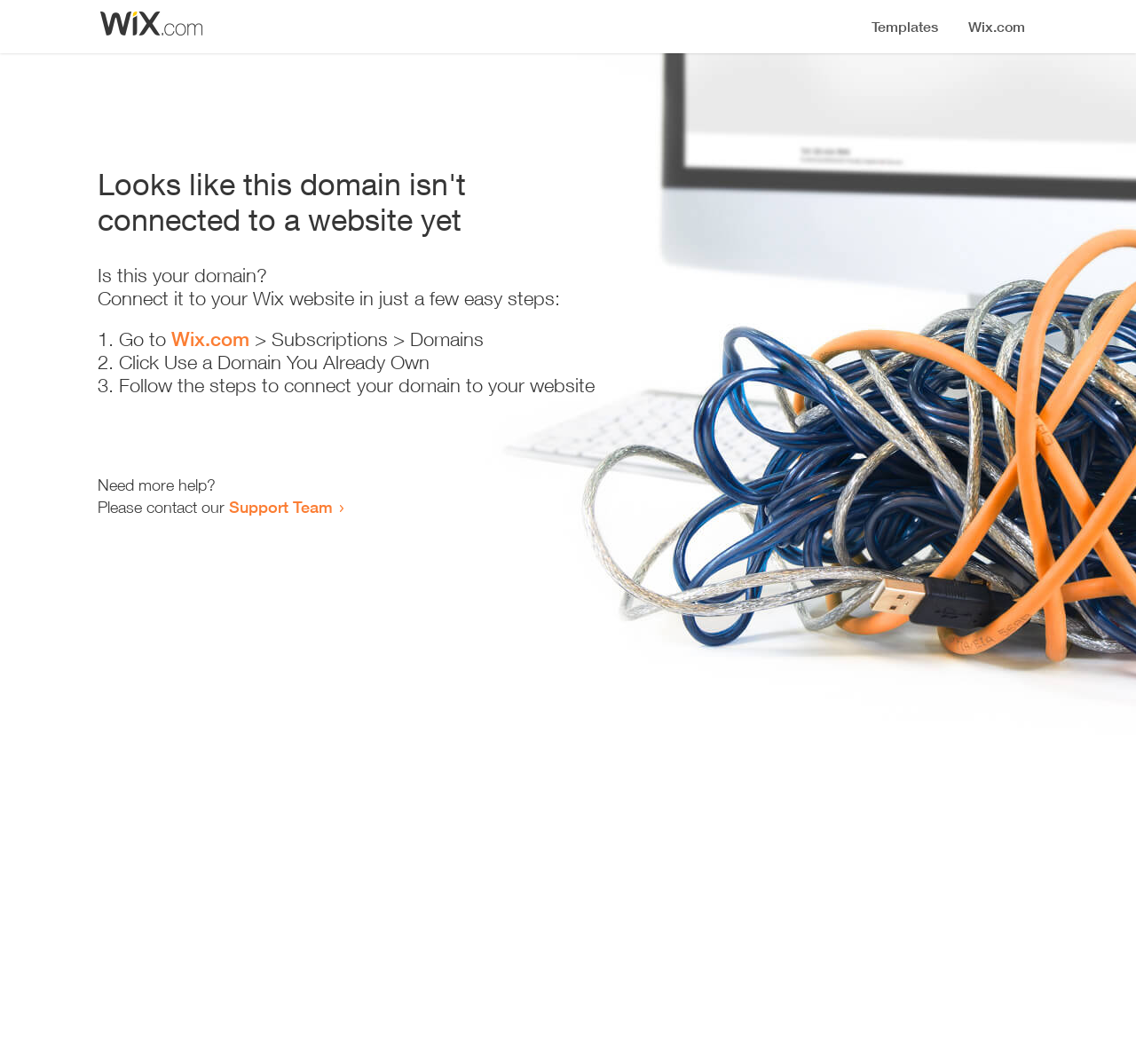Predict the bounding box of the UI element that fits this description: "Next IFSC Code →".

None